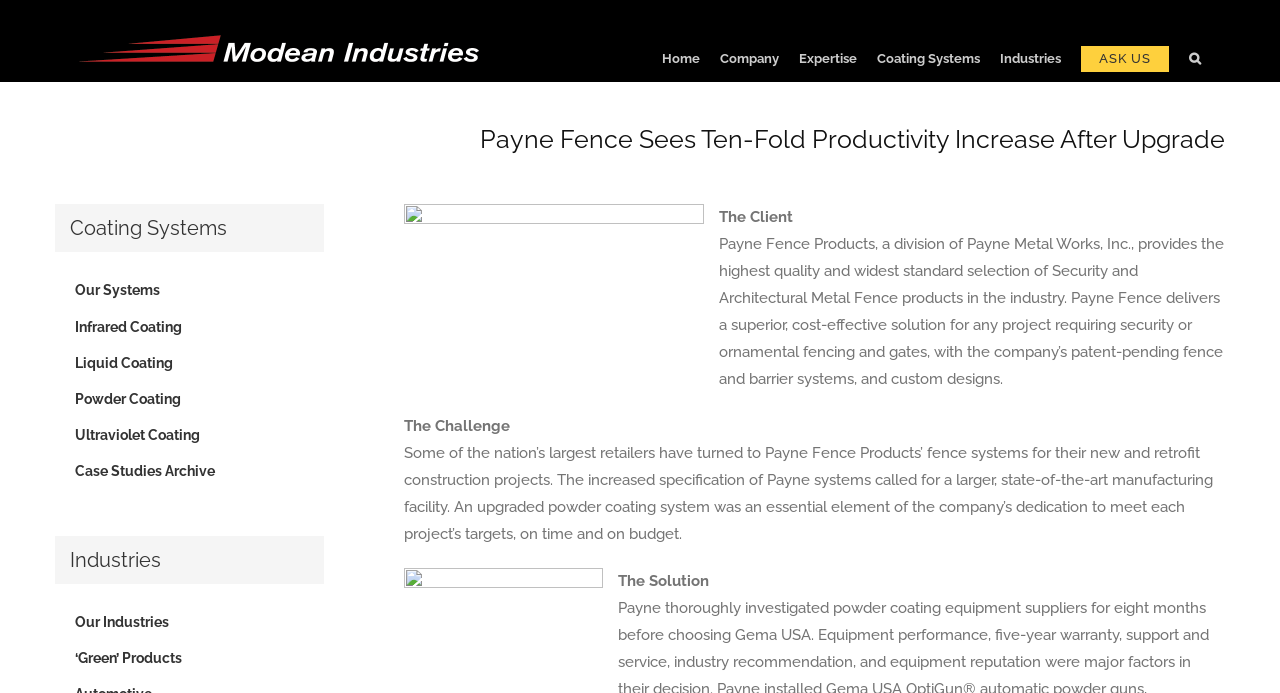Please find and provide the title of the webpage.

Payne Fence Sees Ten-Fold Productivity Increase After Upgrade